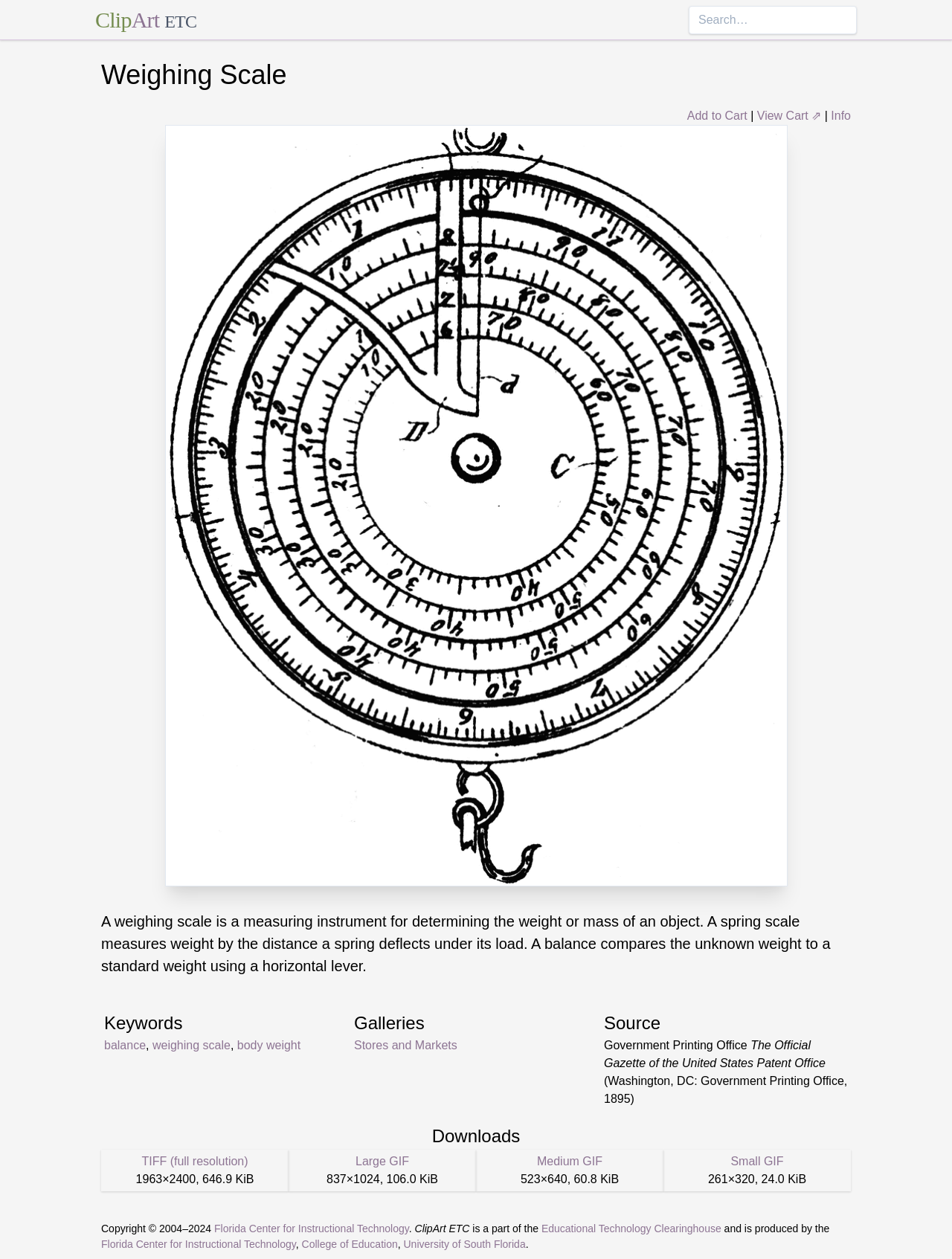Use a single word or phrase to answer the question:
What is the source of the image?

Government Printing Office